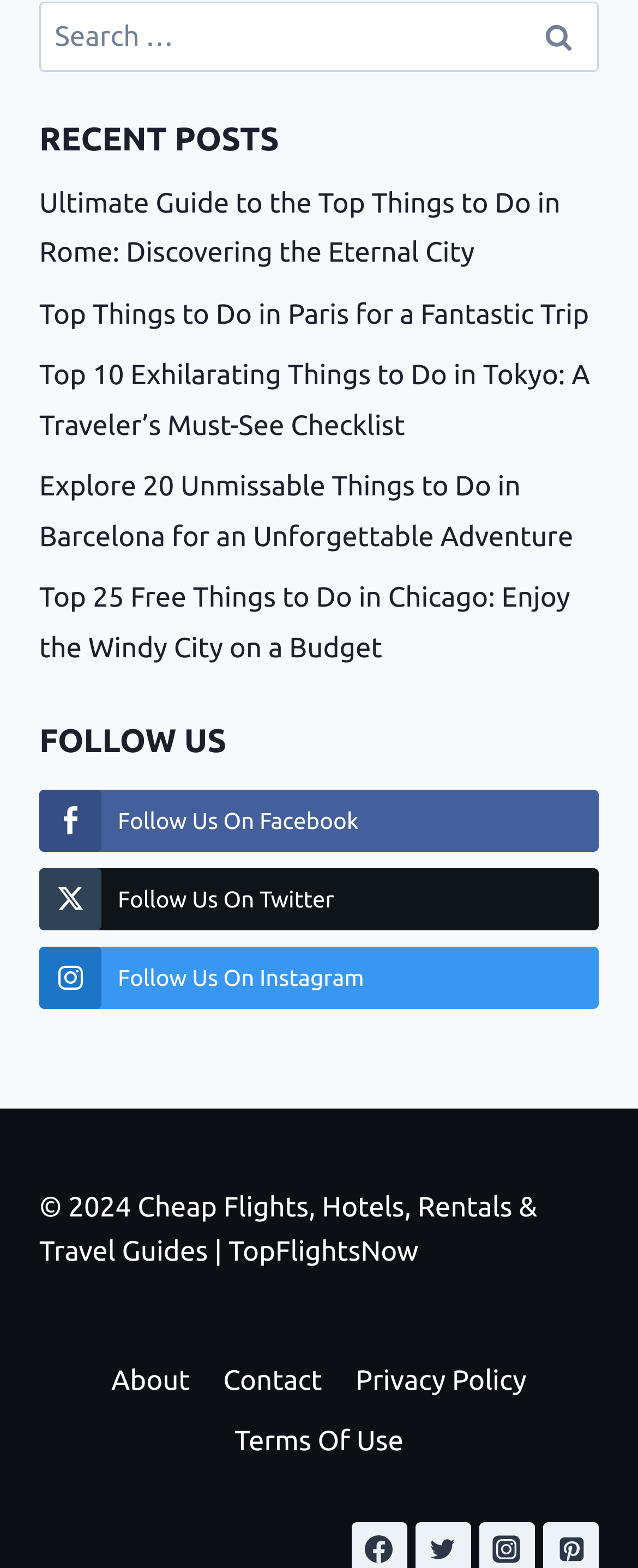Specify the bounding box coordinates of the area that needs to be clicked to achieve the following instruction: "Search for something".

[0.062, 0.001, 0.938, 0.046]